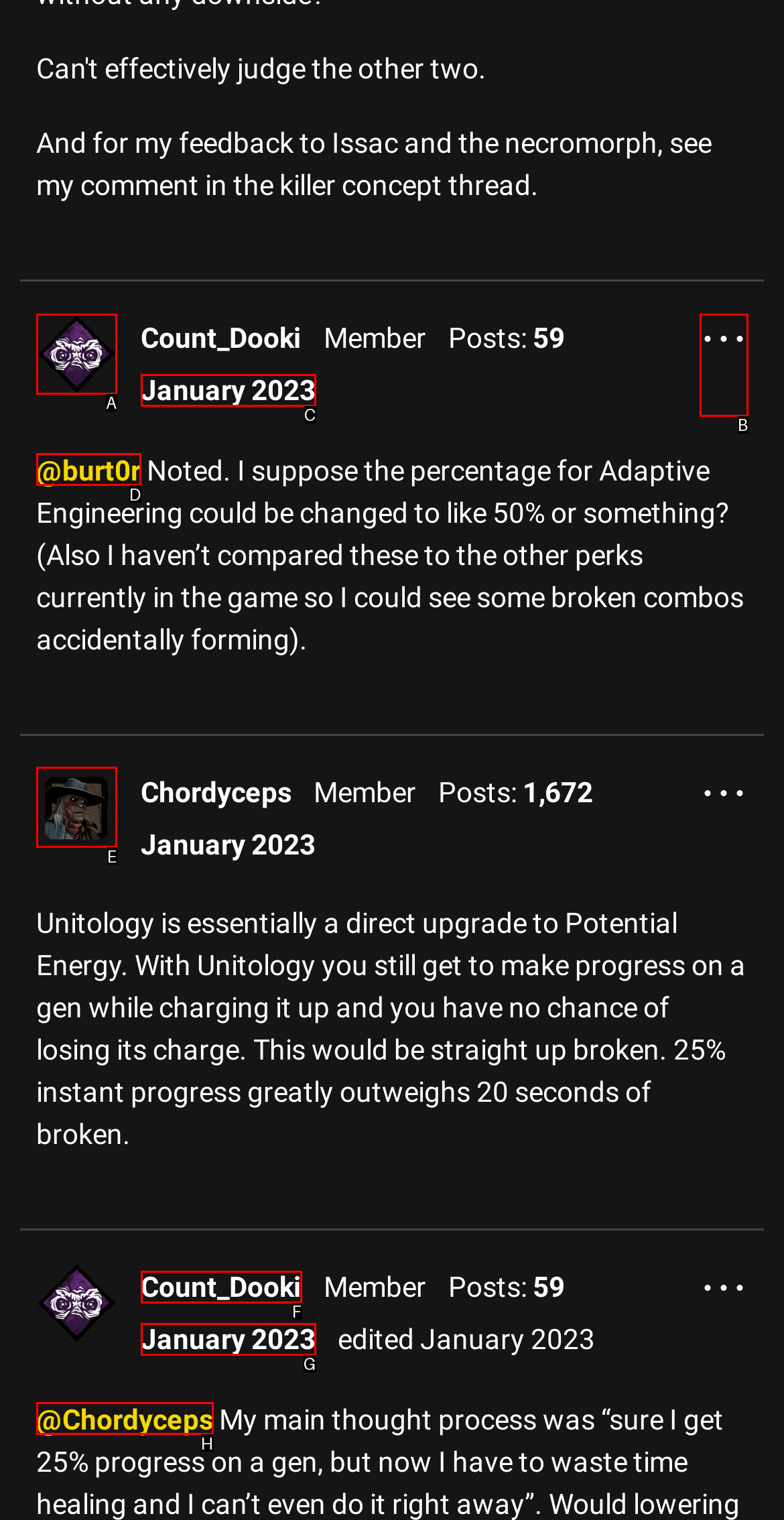Using the description: Count_Dooki
Identify the letter of the corresponding UI element from the choices available.

F